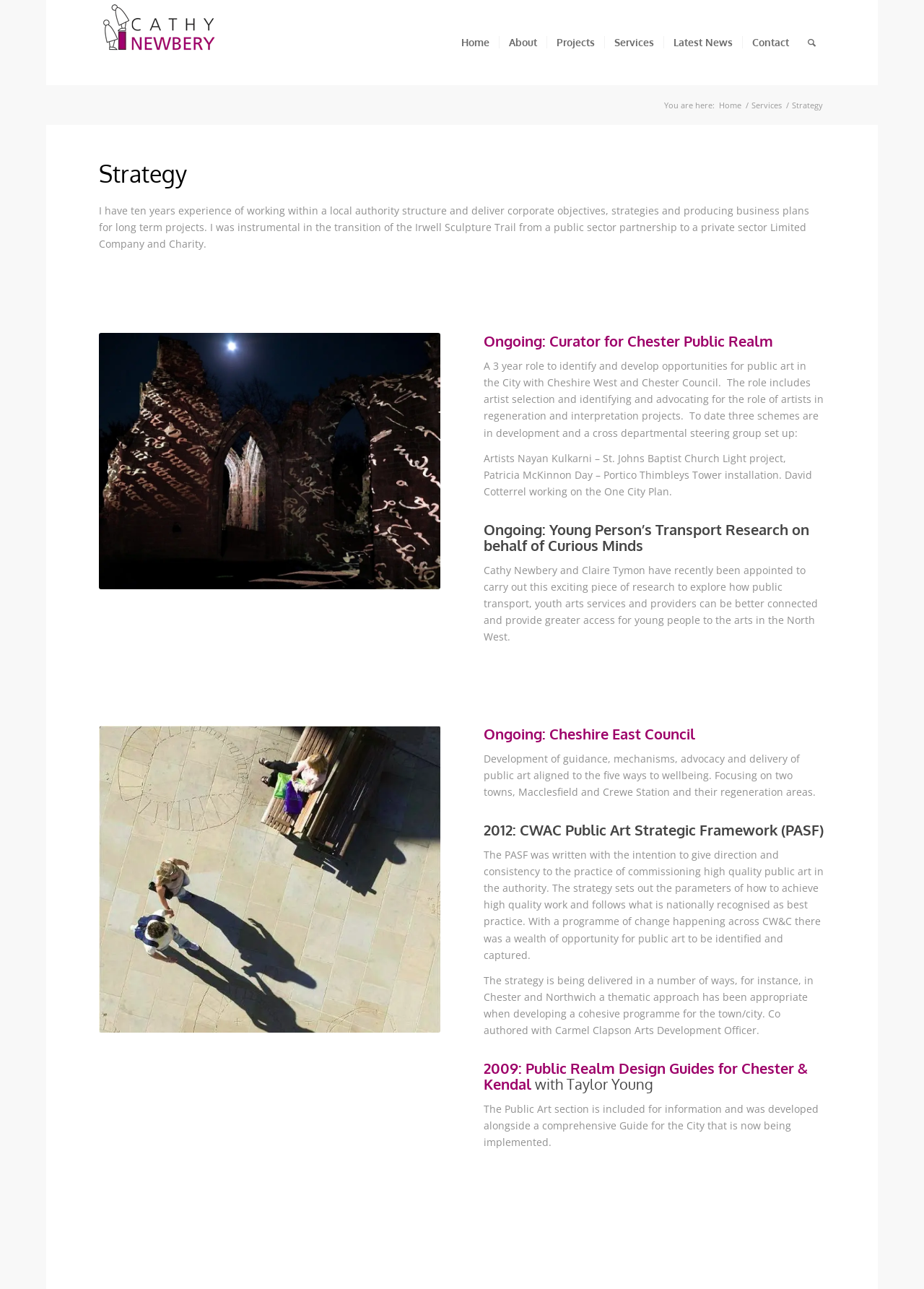Identify the bounding box coordinates of the area that should be clicked in order to complete the given instruction: "Click on the 'Contact' link". The bounding box coordinates should be four float numbers between 0 and 1, i.e., [left, top, right, bottom].

[0.803, 0.0, 0.864, 0.066]